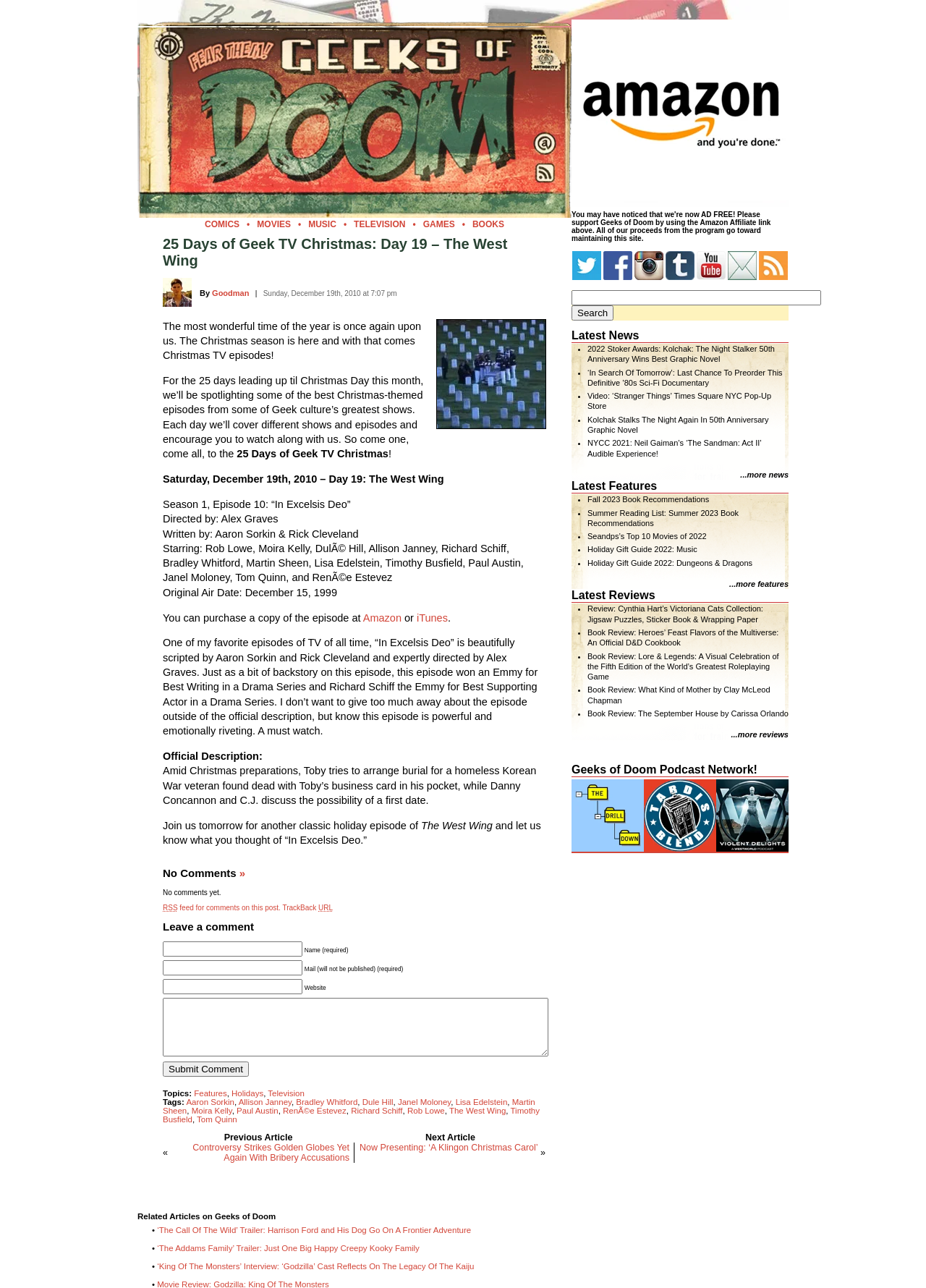Predict the bounding box of the UI element based on the description: "Goodman". The coordinates should be four float numbers between 0 and 1, formatted as [left, top, right, bottom].

[0.229, 0.224, 0.269, 0.231]